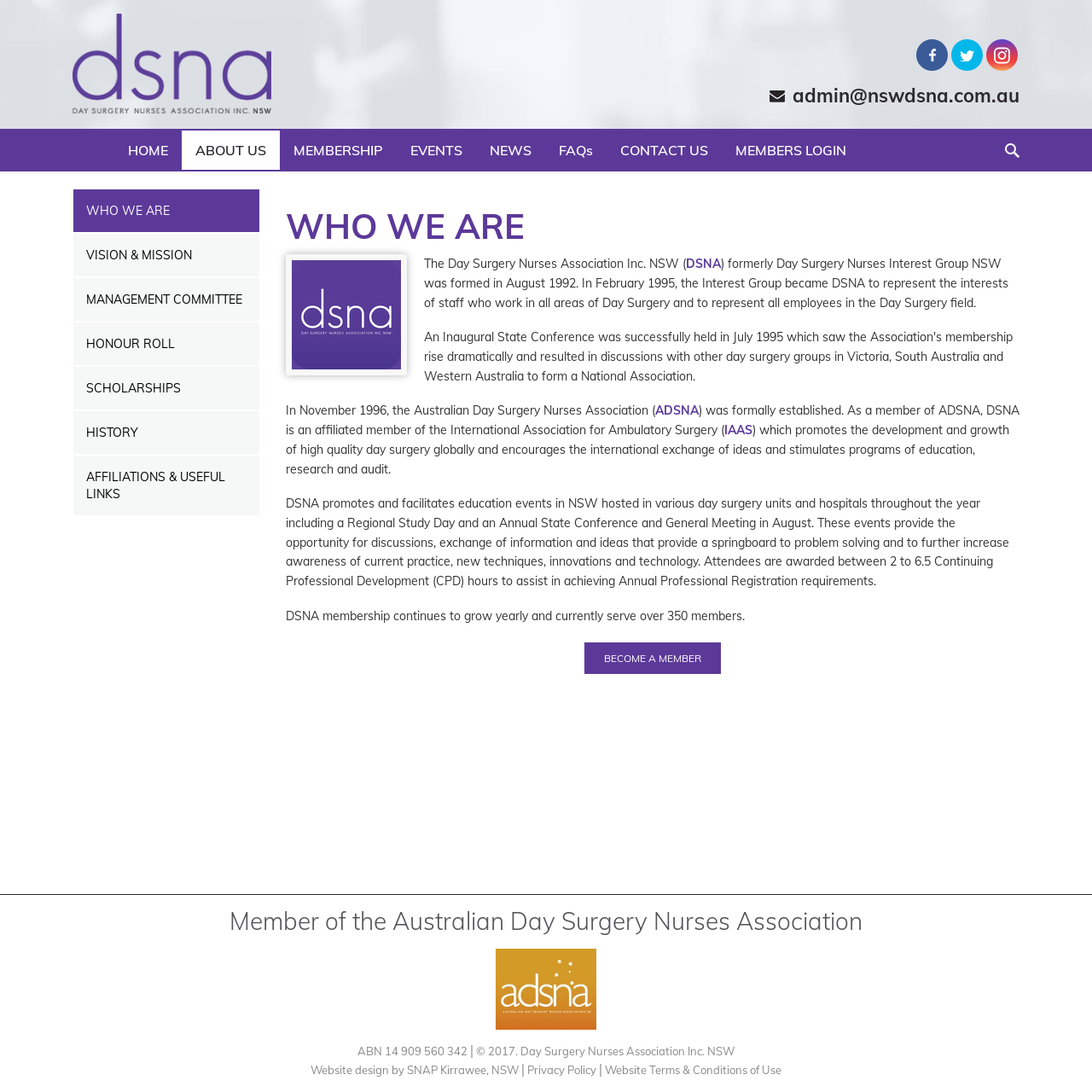Indicate the bounding box coordinates of the element that needs to be clicked to satisfy the following instruction: "click the HOME link". The coordinates should be four float numbers between 0 and 1, i.e., [left, top, right, bottom].

[0.104, 0.12, 0.166, 0.156]